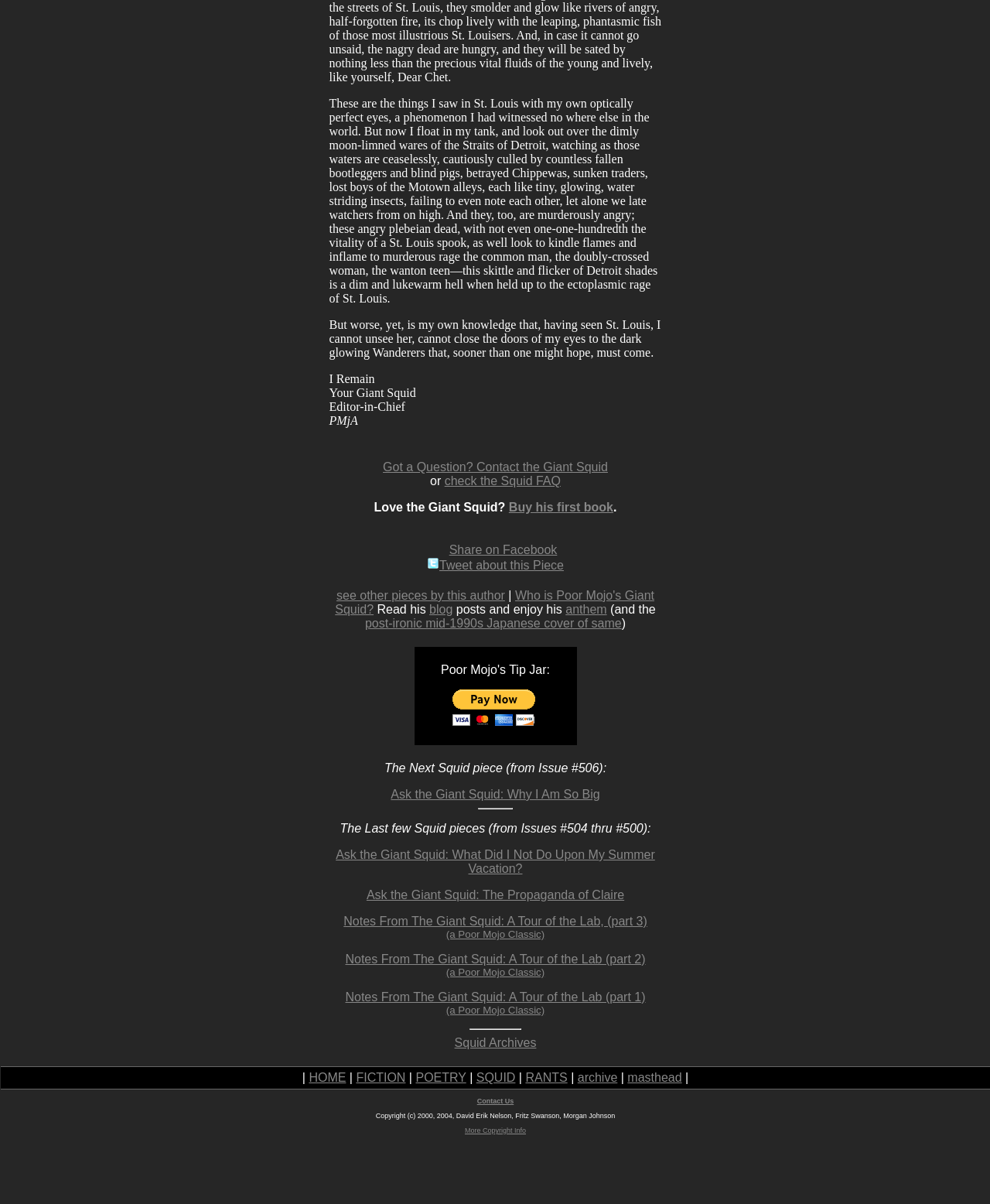Please reply to the following question with a single word or a short phrase:
What is the name of the first book by the Giant Squid?

Not specified